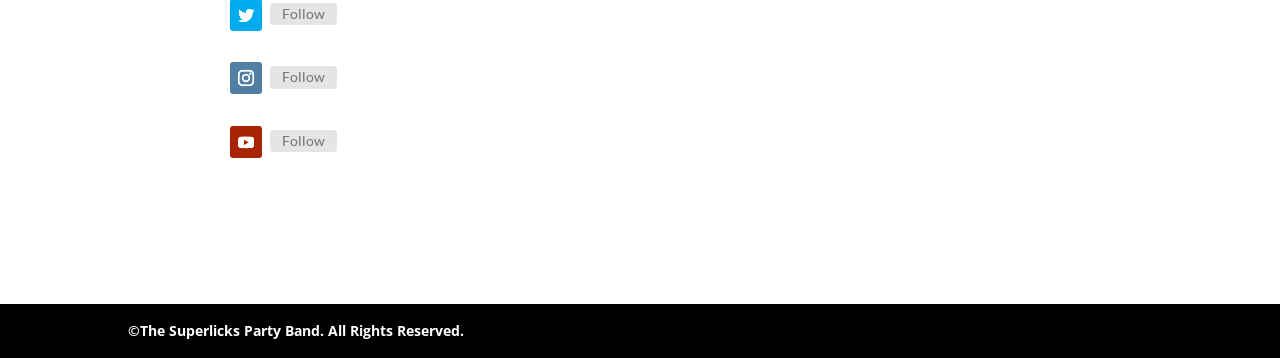What is the copyright information?
Answer the question with just one word or phrase using the image.

©The Superlicks Party Band. All Rights Reserved.